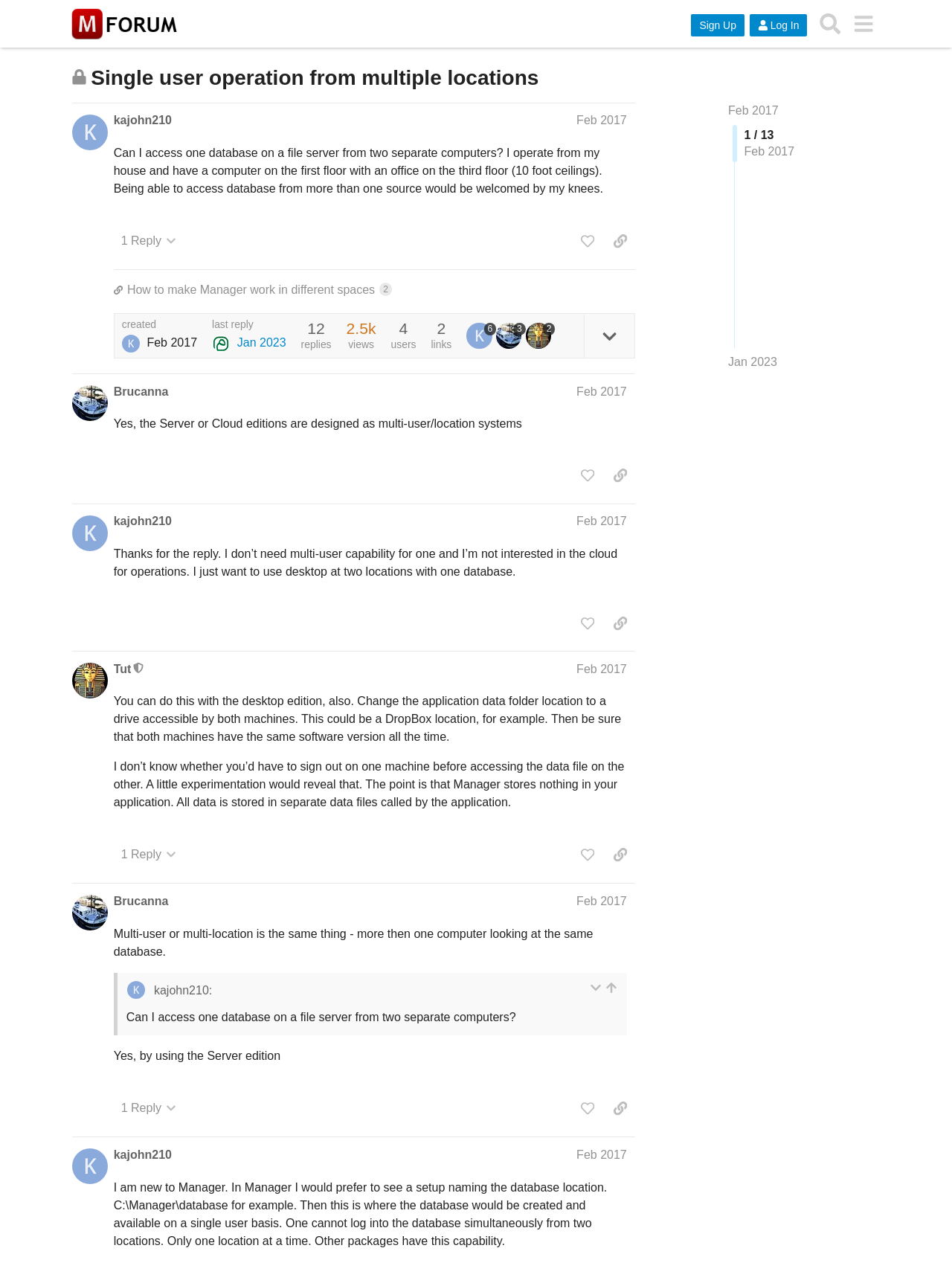Please analyze the image and provide a thorough answer to the question:
What is the date of the last reply?

I found the link 'Jan 2023' which is labeled as 'last reply', indicating that the date of the last reply is January 2023.